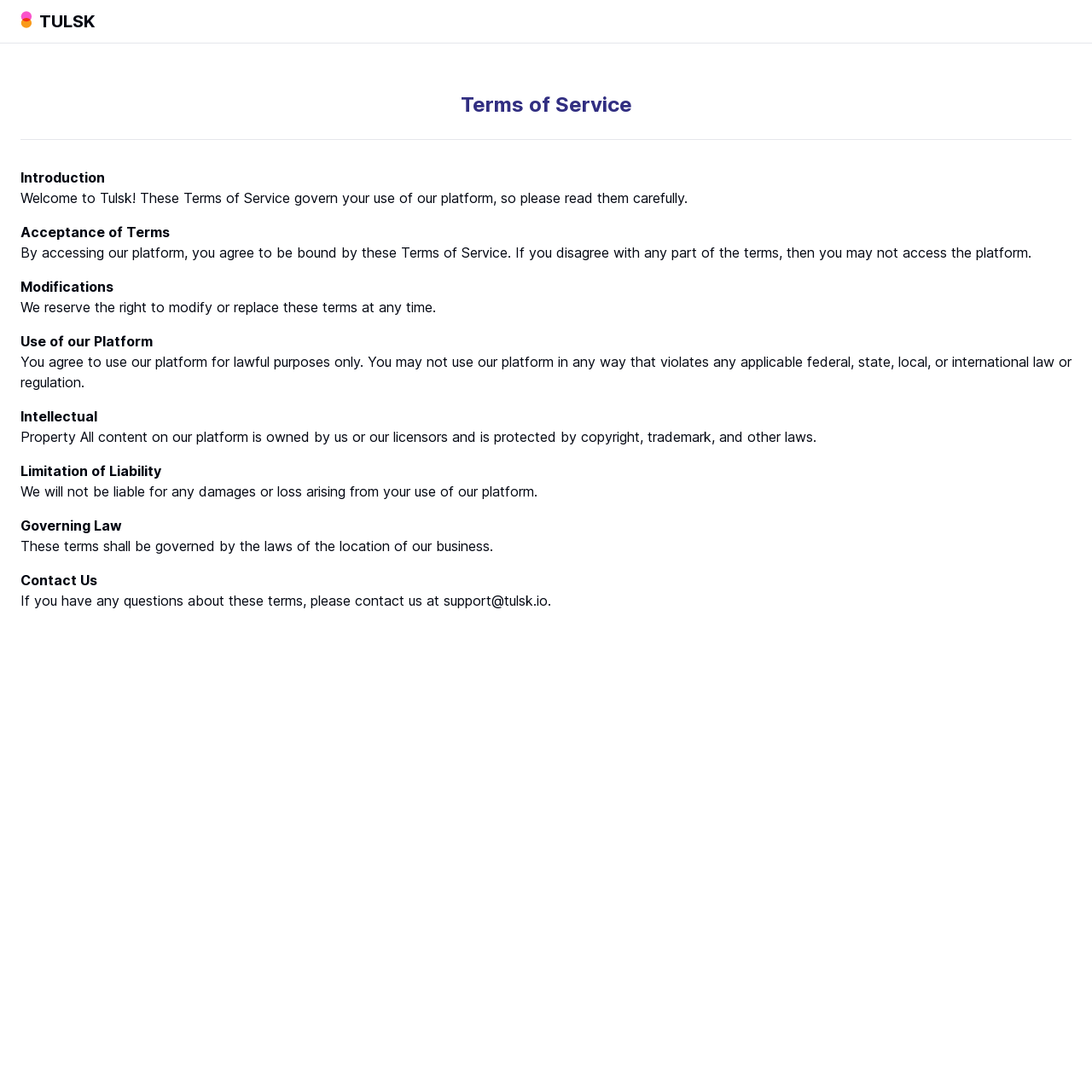Generate a thorough caption that explains the contents of the webpage.

The webpage is titled "Terms of Service" and is part of the Tulsk platform. At the top left corner, there is a link to Tulsk with an accompanying image of the Tulsk logo. Below this, there is a heading that reads "Terms of Service". 

The main content of the page is divided into several sections, each with a heading and a block of text. The sections are arranged in a vertical column, with the headings "Introduction", "Acceptance of Terms", "Modifications", "Use of our Platform", "Intellectual Property", "Limitation of Liability", "Governing Law", and "Contact Us". 

Each section provides information about the terms of service, including the introduction to the terms, the acceptance of the terms, the right to modify the terms, the use of the platform, intellectual property rights, limitation of liability, governing law, and contact information. The text in each section is concise and informative, providing clear explanations of the terms.

At the bottom of the page, there is a contact section with a link to the support email address, support@tulsk.io.